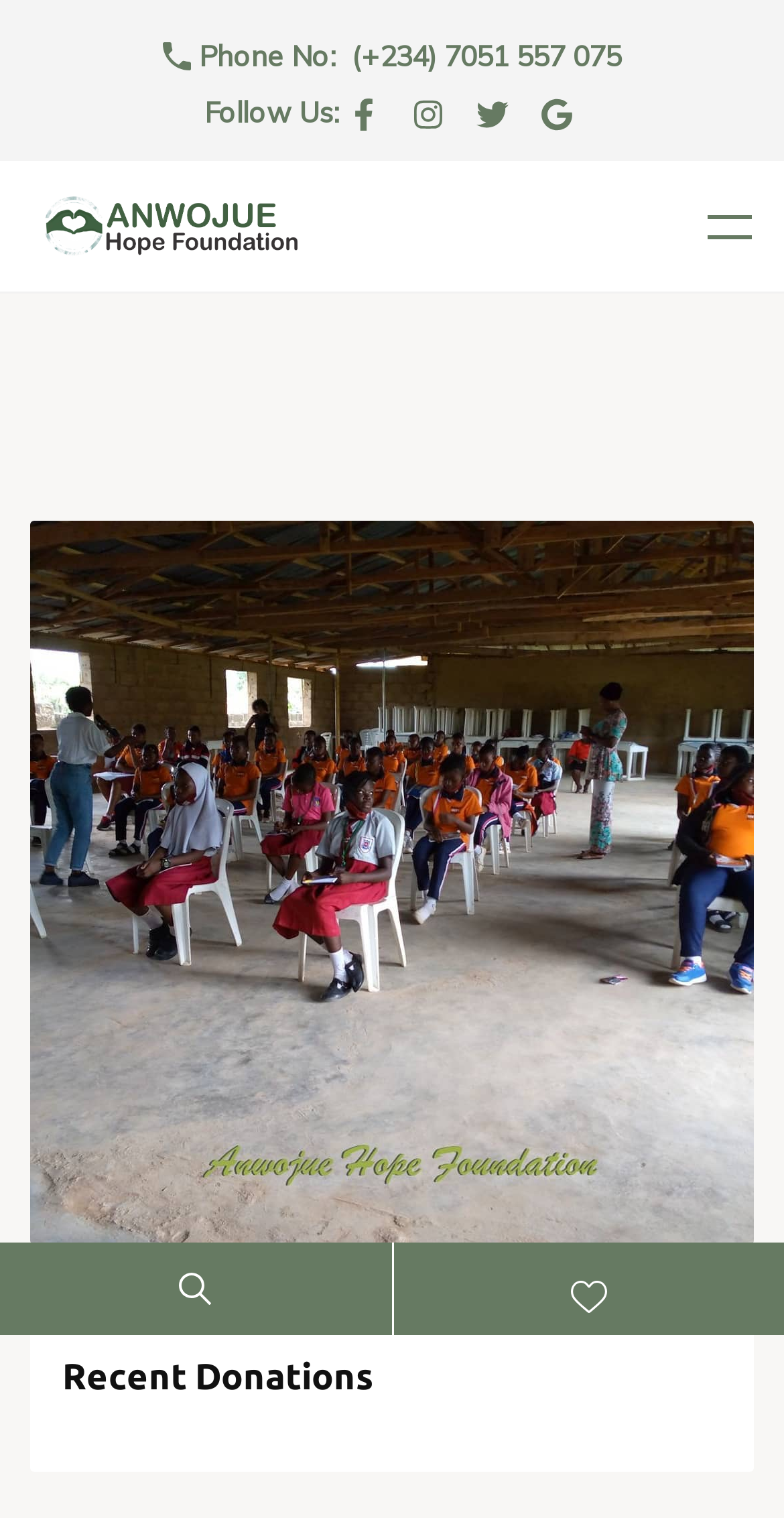Please give the bounding box coordinates of the area that should be clicked to fulfill the following instruction: "Follow on Facebook". The coordinates should be in the format of four float numbers from 0 to 1, i.e., [left, top, right, bottom].

[0.442, 0.061, 0.494, 0.089]